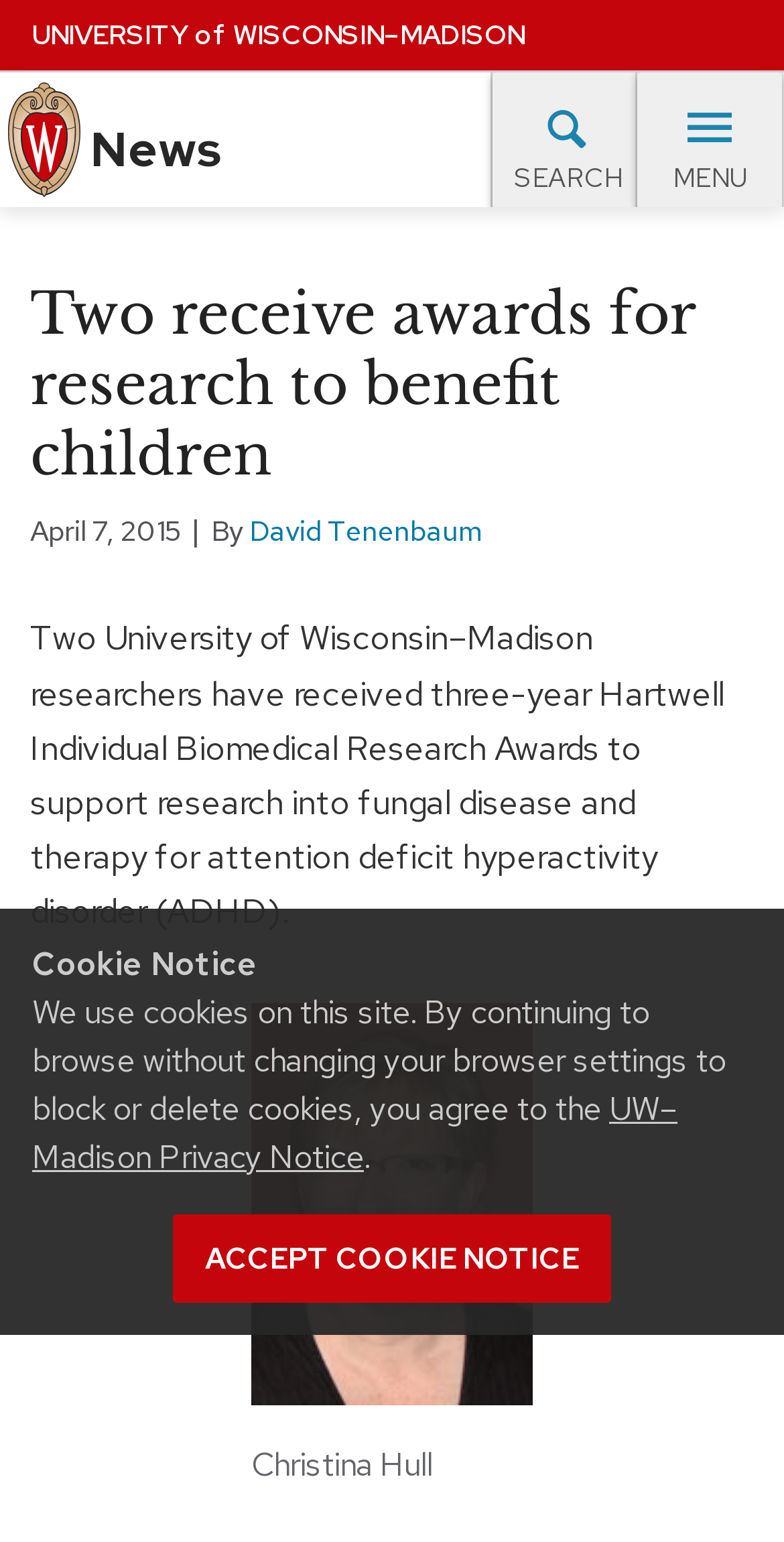What is the name of the university?
Using the information from the image, answer the question thoroughly.

I found the name of the university by looking at the link 'University of Wisconsin Madison home page' which is located at the top of the webpage.